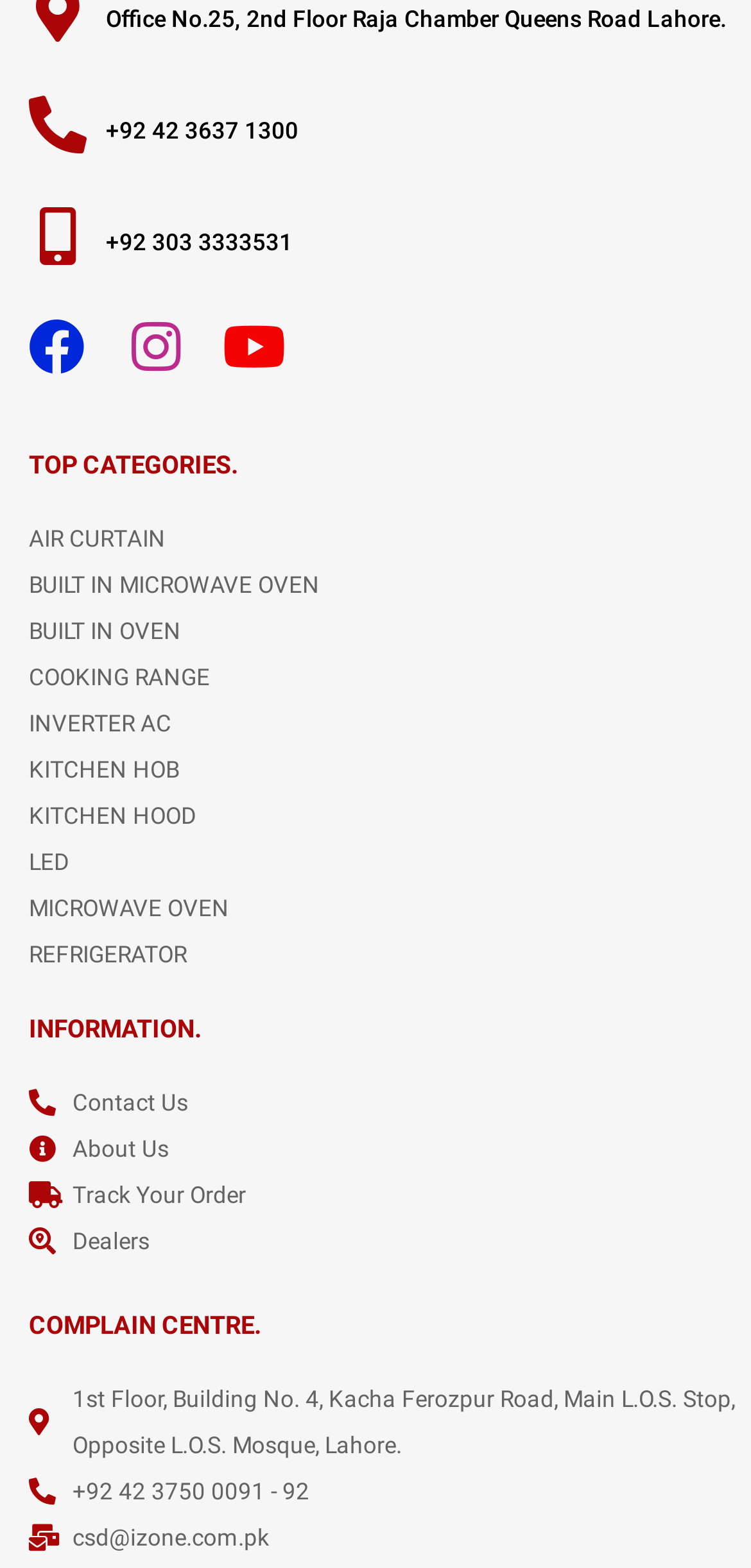What is the address of the office?
Can you offer a detailed and complete answer to this question?

I found the address by looking at the first heading element on the webpage, which contains the text 'Office No.25, 2nd Floor Raja Chamber Queens Road Lahore.'